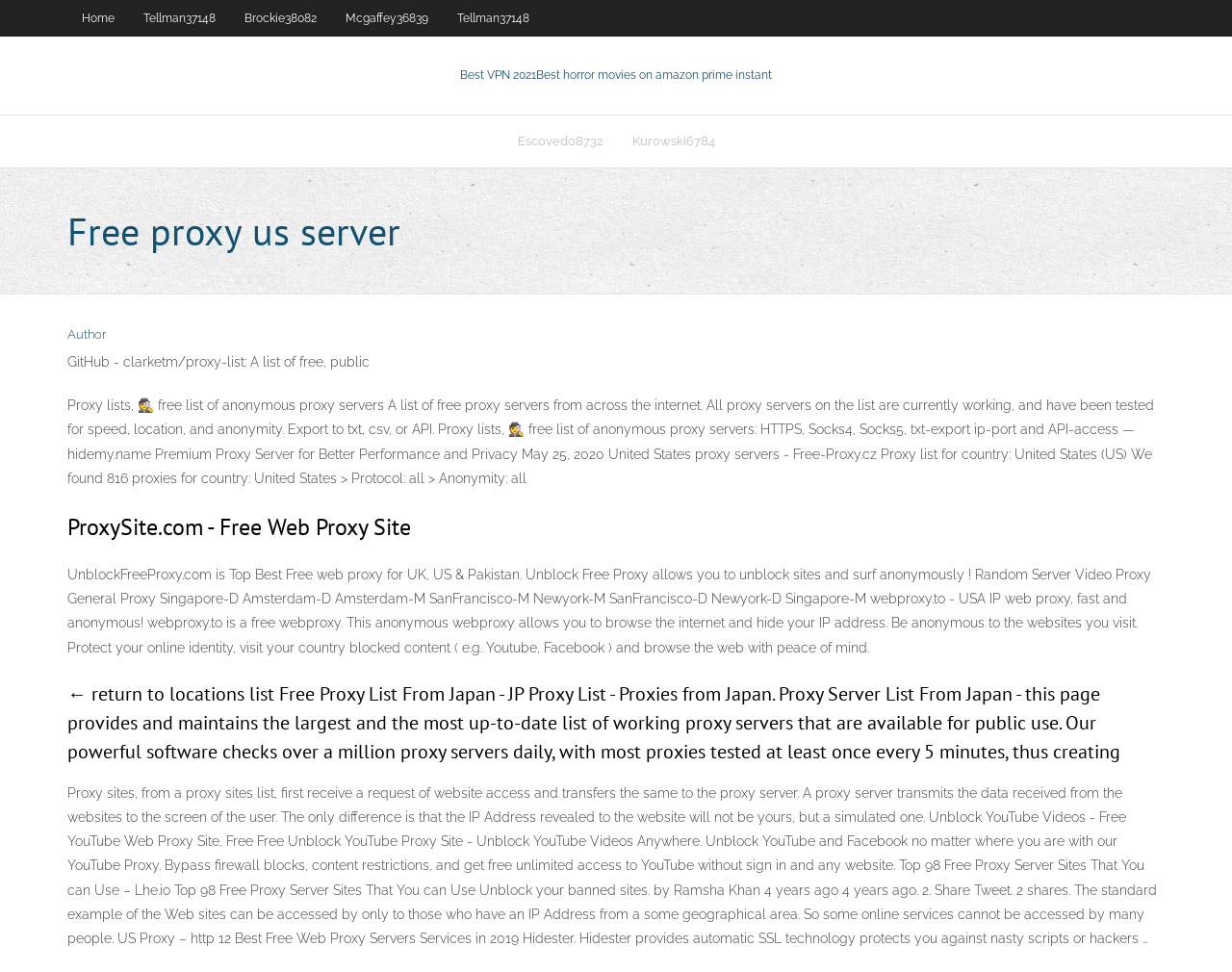Determine the bounding box coordinates of the element that should be clicked to execute the following command: "Click on the 'Author' link".

[0.055, 0.336, 0.086, 0.351]